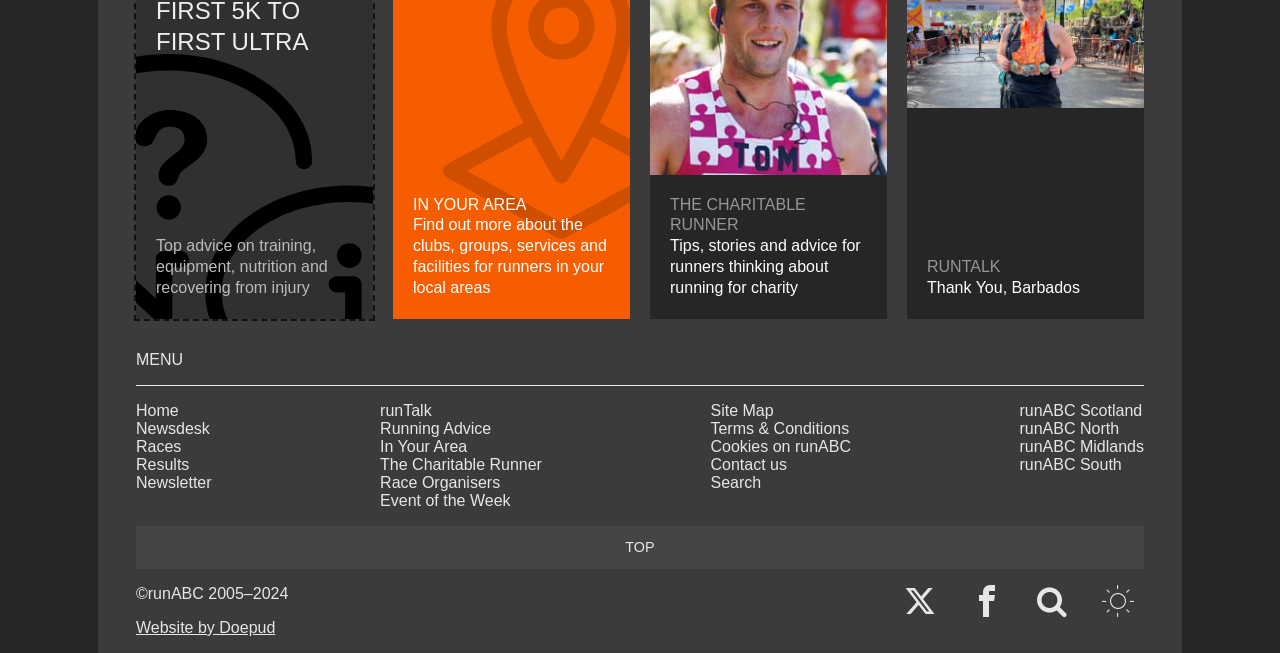Please provide the bounding box coordinates for the element that needs to be clicked to perform the following instruction: "visit runABC Scotland". The coordinates should be given as four float numbers between 0 and 1, i.e., [left, top, right, bottom].

[0.796, 0.615, 0.892, 0.641]